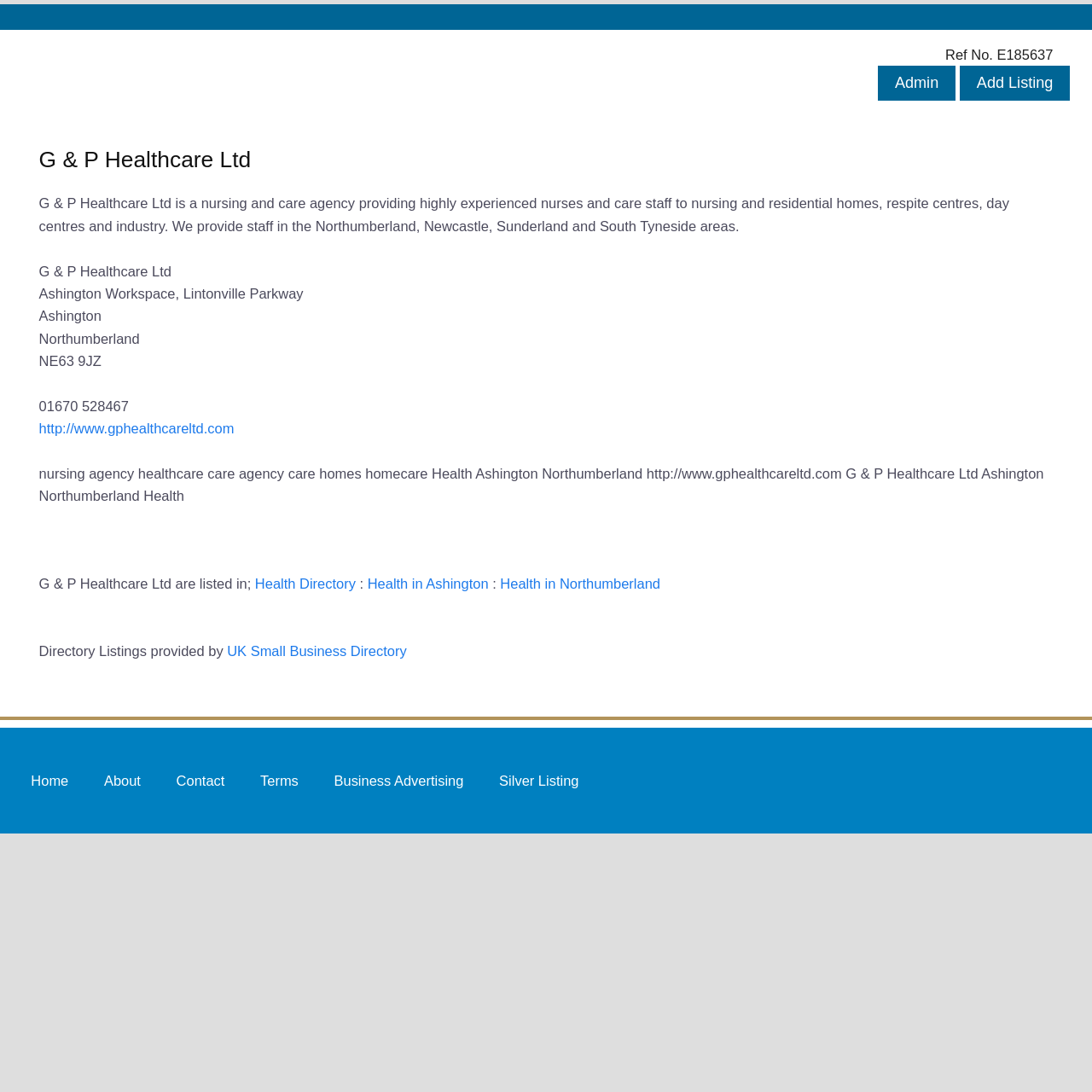What directory is the company listed in?
Answer the question in a detailed and comprehensive manner.

The directory in which the company is listed can be found in the link element that mentions 'Health Directory'. This link is located near the text that says 'G & P Healthcare Ltd are listed in;', indicating that the company is listed in the Health Directory.